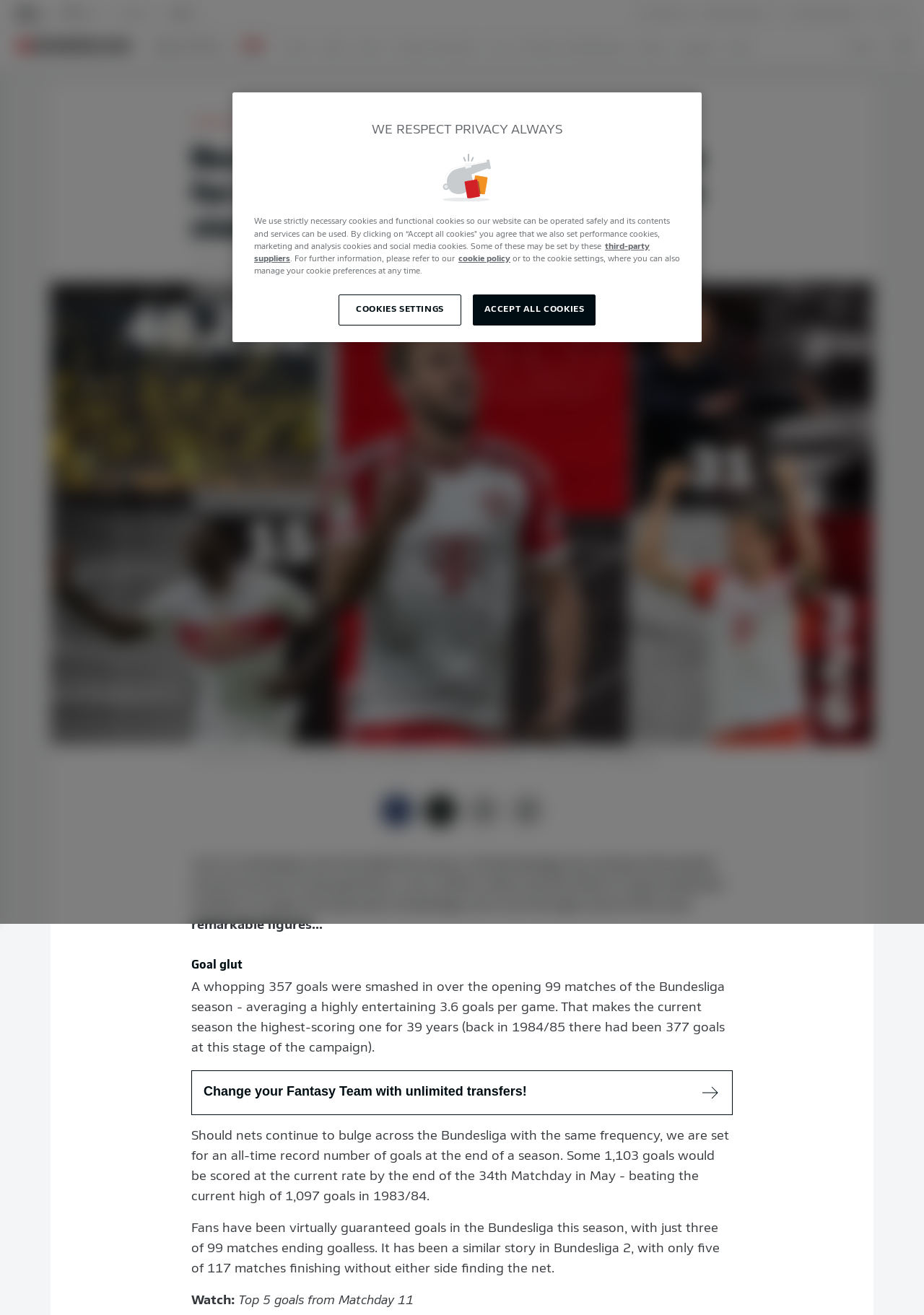What is the average number of goals per game in the current Bundesliga season?
Give a thorough and detailed response to the question.

I found the answer by reading the article on the webpage, which states '...averaging a highly entertaining 3.6 goals per game'.